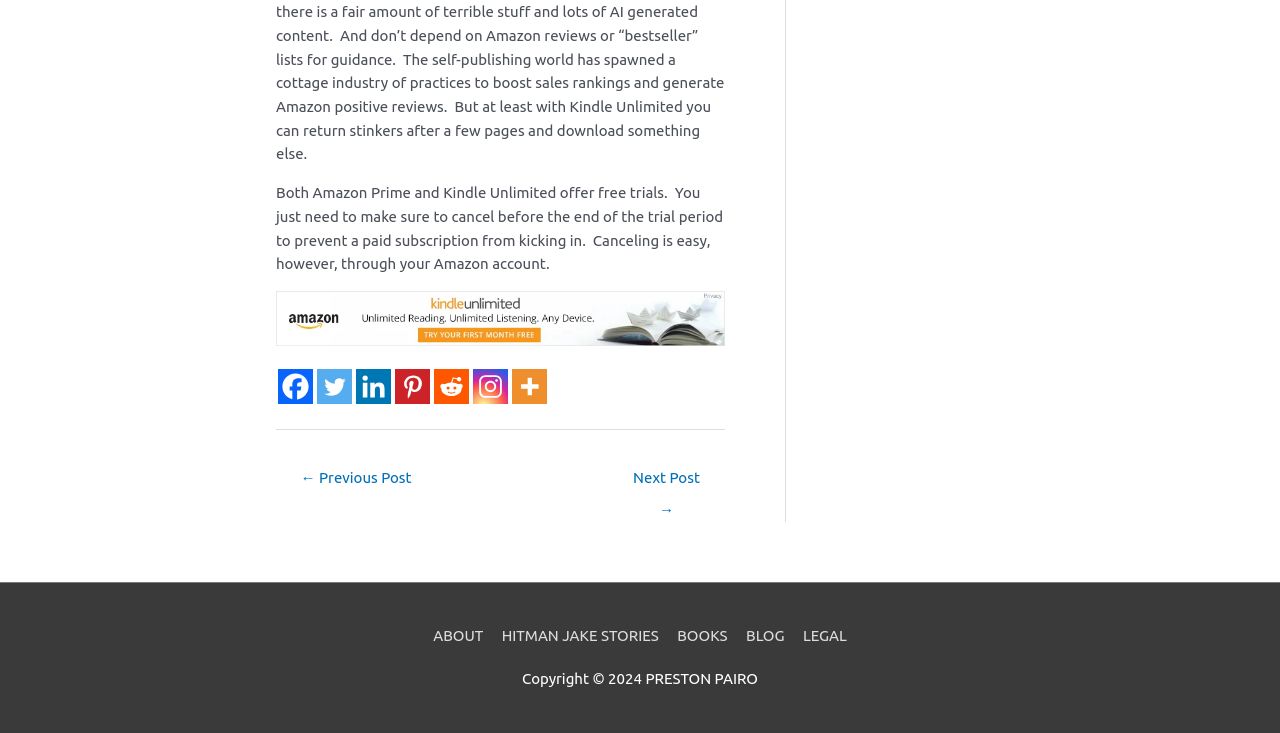Please provide a detailed answer to the question below based on the screenshot: 
What is the topic of the text?

The topic of the text is Amazon Prime and Kindle Unlimited because the StaticText element with ID 248 mentions 'Both Amazon Prime and Kindle Unlimited offer free trials.'